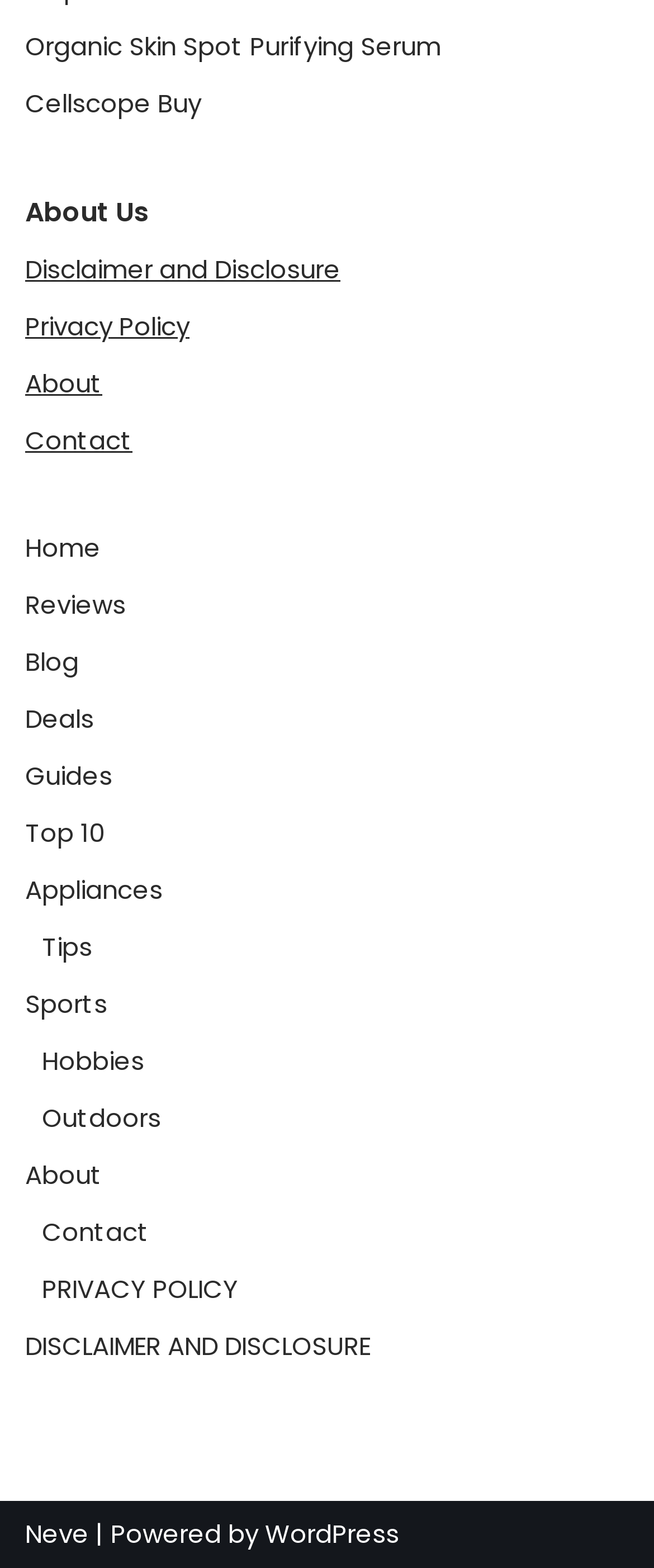What is the name of the platform that powers the website?
Please provide a single word or phrase based on the screenshot.

WordPress